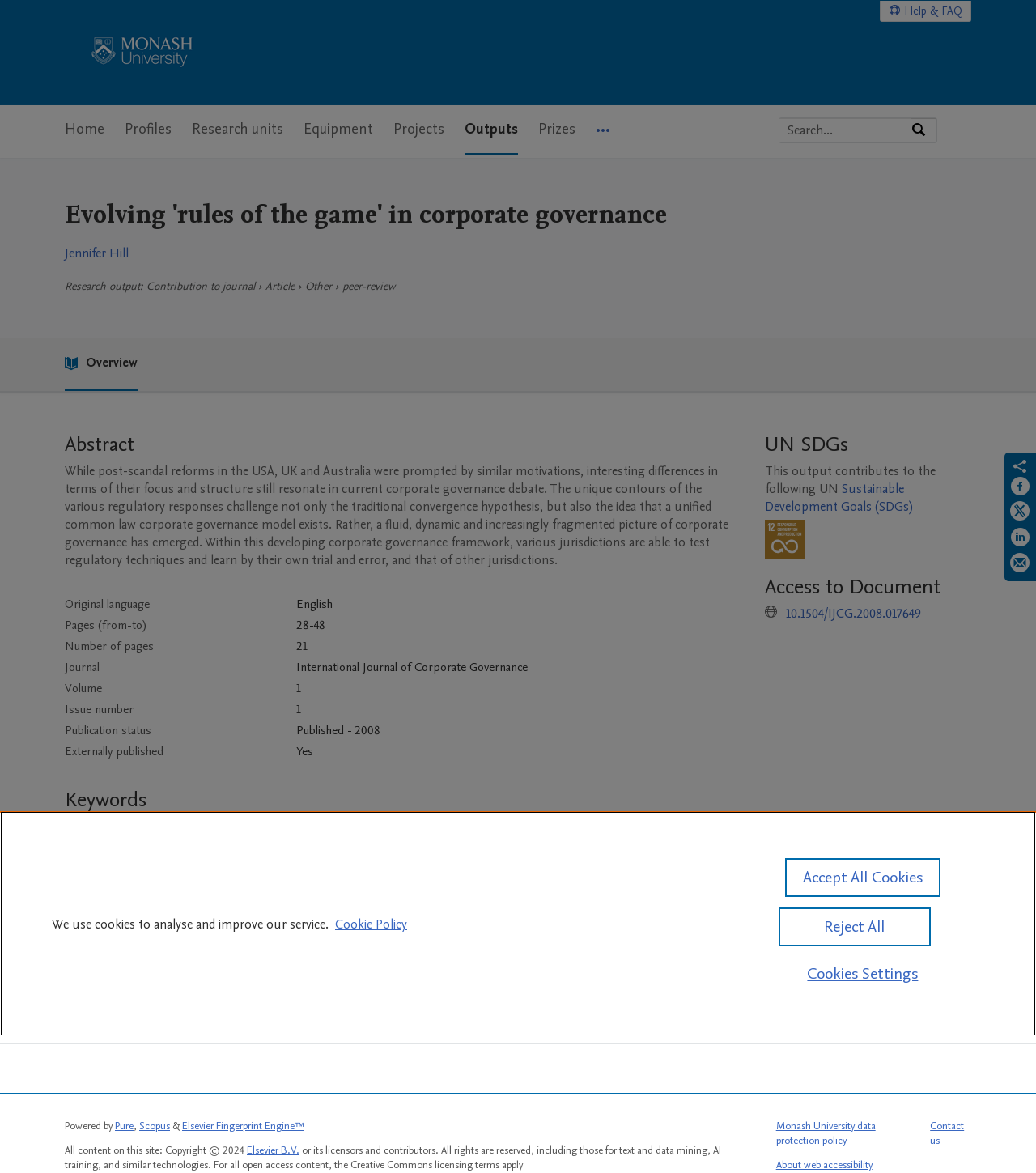Identify and provide the text content of the webpage's primary headline.

Evolving 'rules of the game' in corporate governance